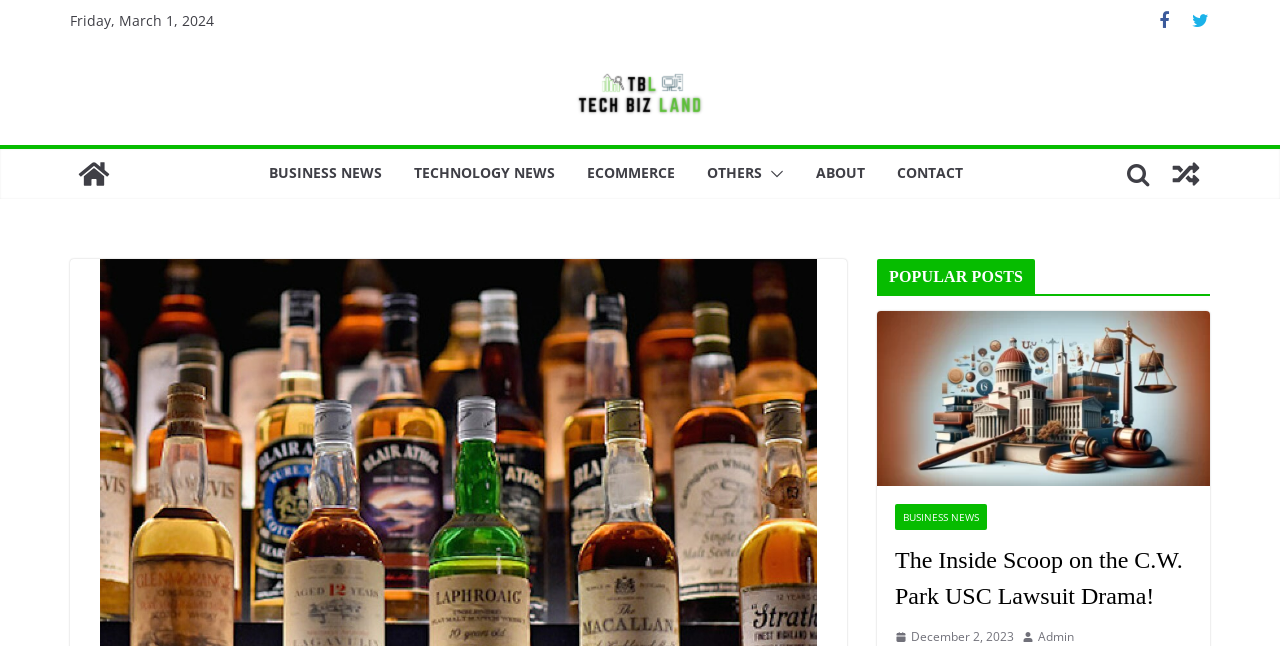From the details in the image, provide a thorough response to the question: What is the category of the post 'C.W. Park USC Lawsuit'?

The post 'C.W. Park USC Lawsuit' is categorized under 'BUSINESS NEWS', which is indicated by a link element with a bounding box of [0.699, 0.78, 0.771, 0.82].